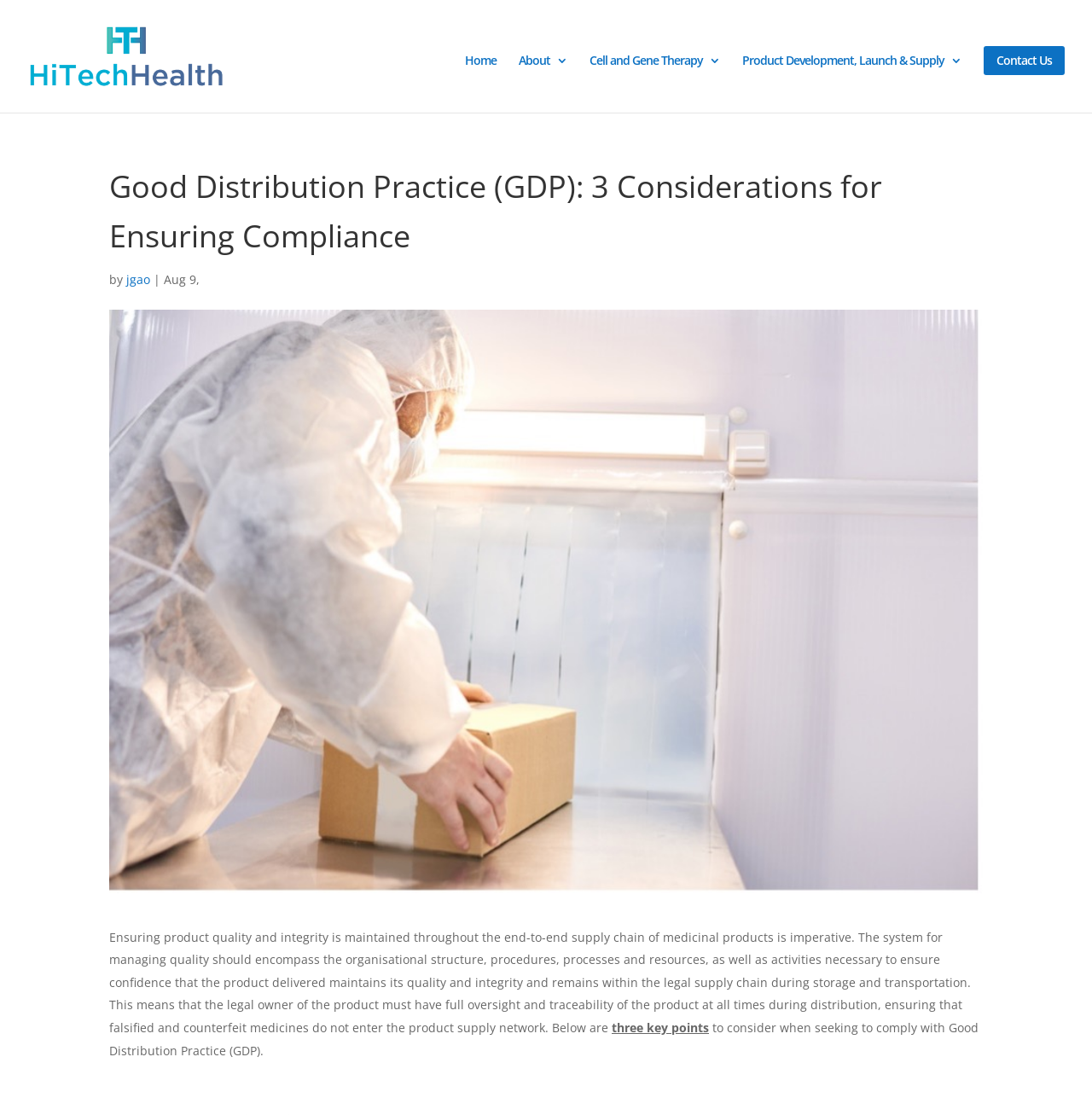What is the main topic of the article?
With the help of the image, please provide a detailed response to the question.

The main topic of the article can be inferred from the main heading, which is 'Good Distribution Practice (GDP): 3 Considerations for Ensuring Compliance', and the content of the article, which discusses the importance of ensuring product quality and integrity in the supply chain of medicinal products.